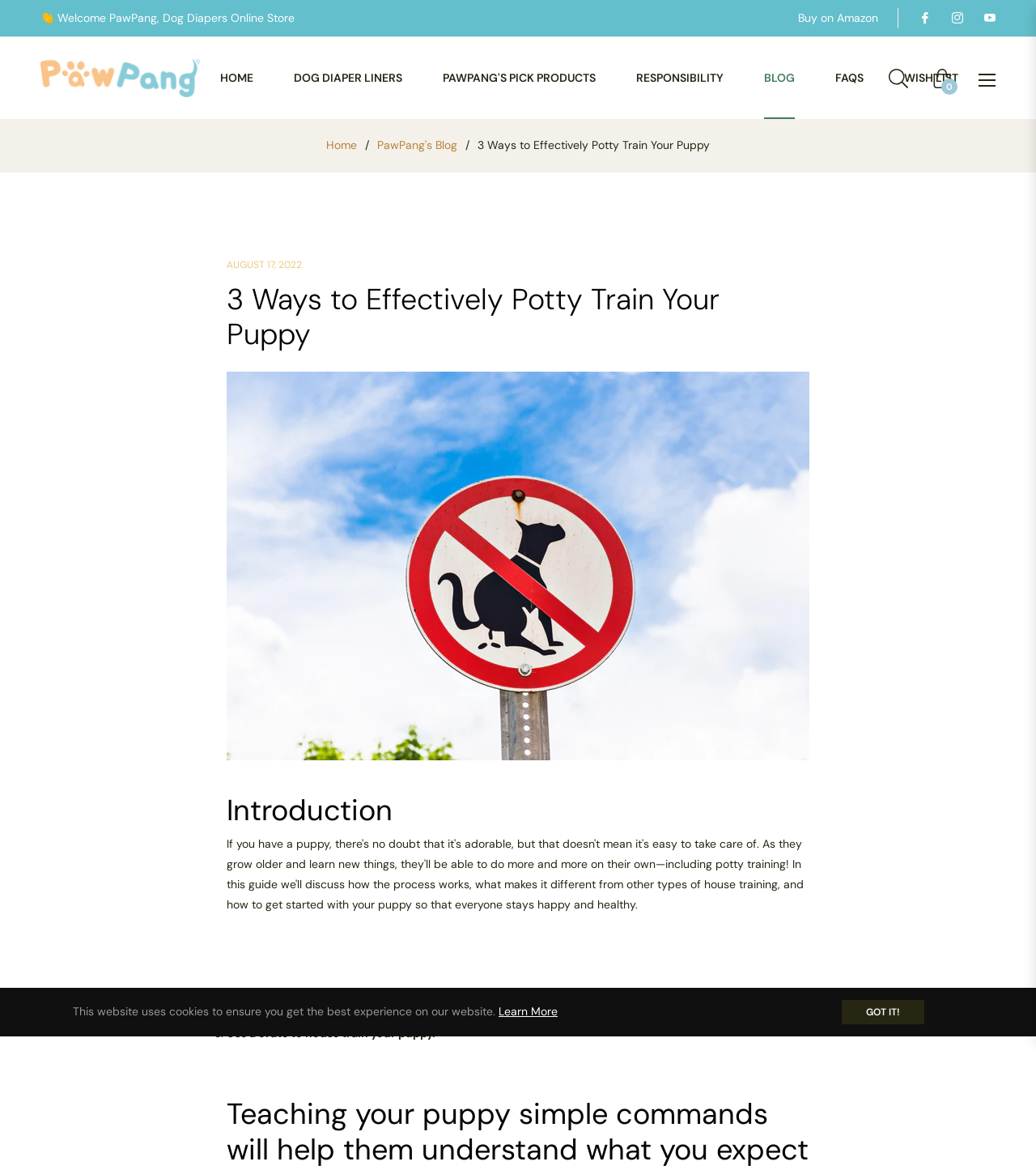Show the bounding box coordinates for the HTML element as described: "Wish List".

[0.853, 0.032, 0.944, 0.102]